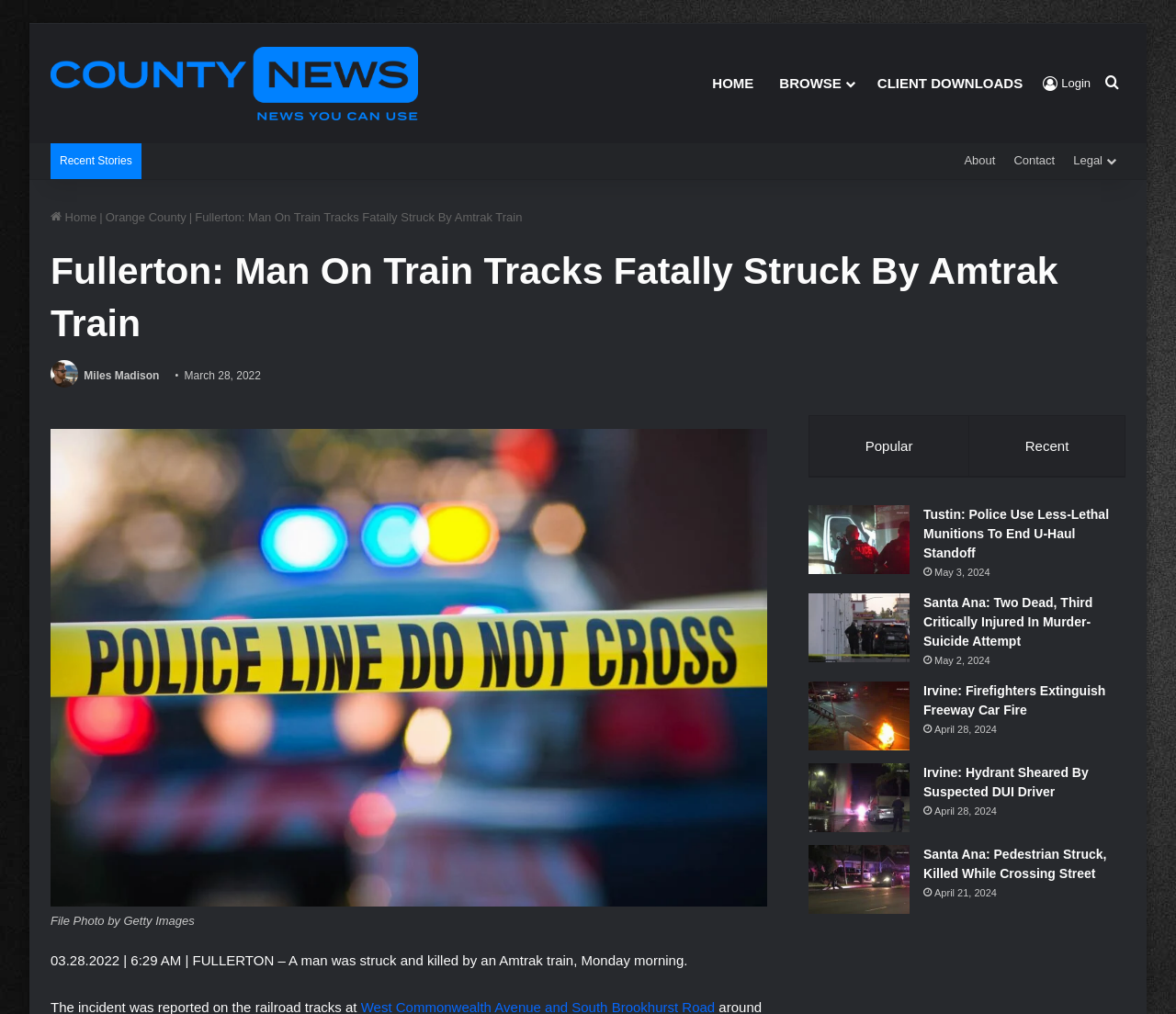Can you specify the bounding box coordinates for the region that should be clicked to fulfill this instruction: "Search for something".

[0.934, 0.024, 0.957, 0.141]